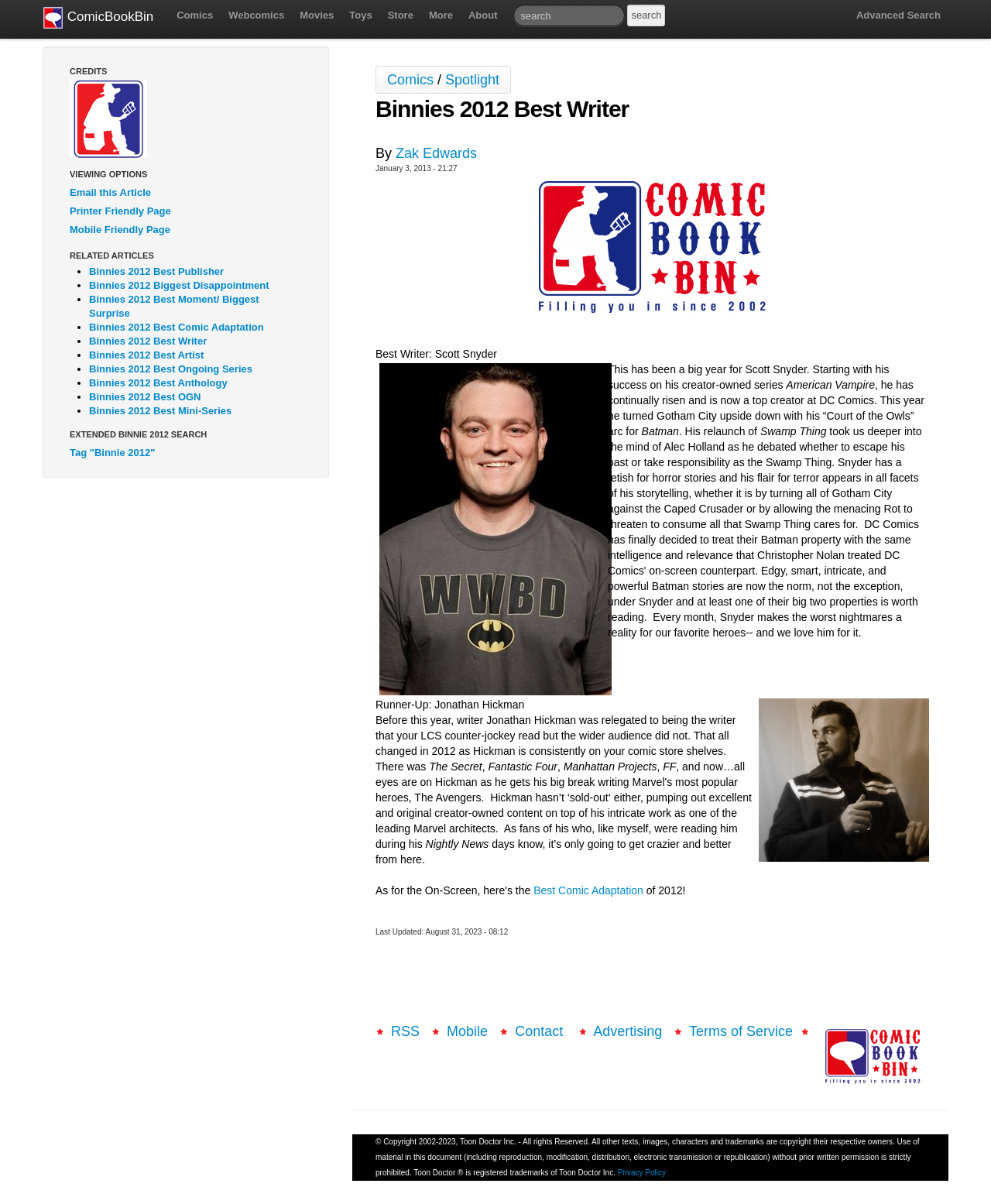What is the category of the article?
Analyze the image and provide a thorough answer to the question.

I found the answer by examining the link elements at the top of the webpage, which include 'Comics', 'Webcomics', 'Movies', etc. The category of the article is likely 'Comics' since it is the first option.